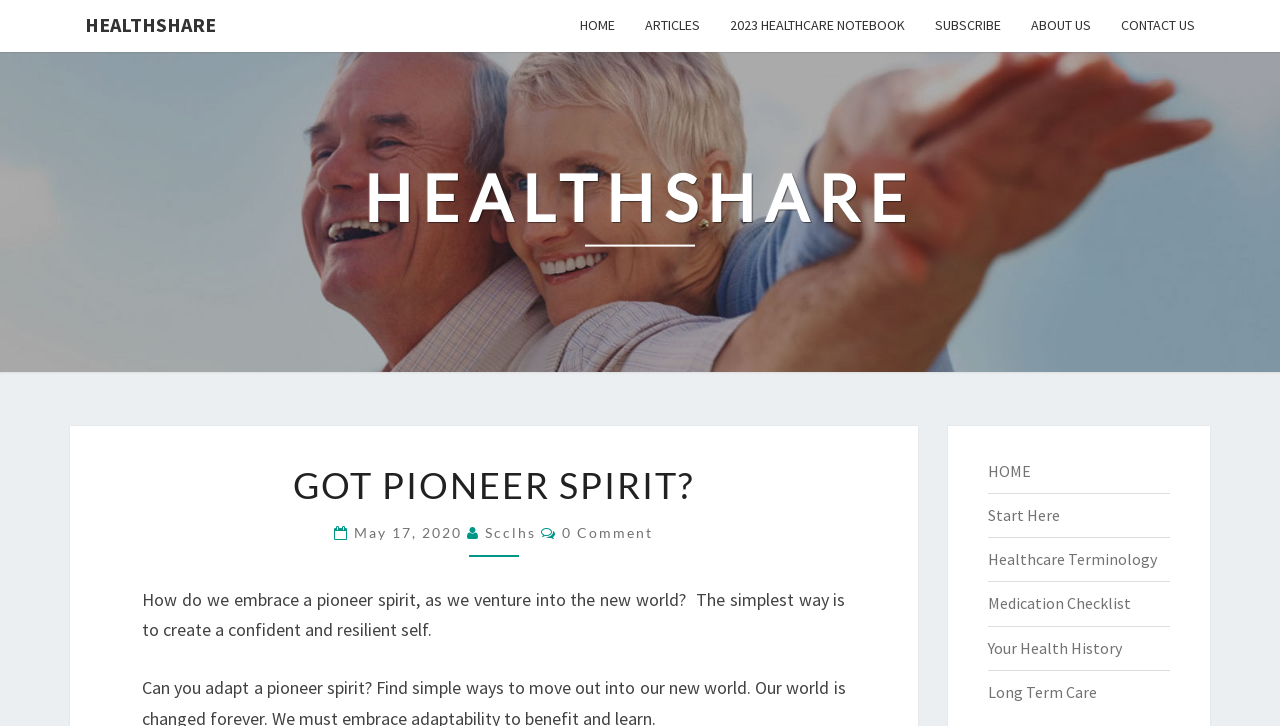Identify the bounding box coordinates for the UI element described as follows: 2023 HEALTHCARE NOTEBOOK. Use the format (top-left x, top-left y, bottom-right x, bottom-right y) and ensure all values are floating point numbers between 0 and 1.

[0.559, 0.0, 0.719, 0.071]